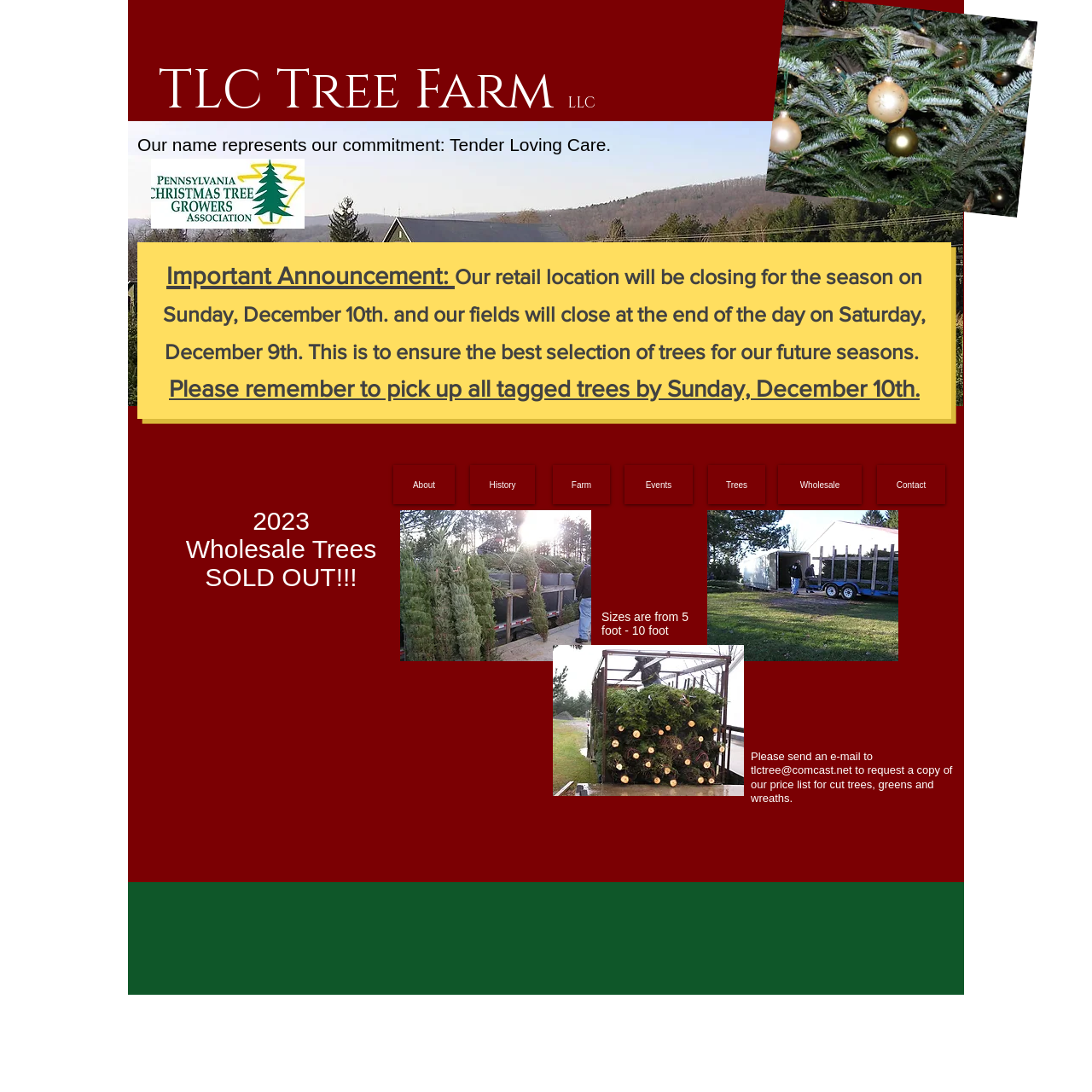Identify the bounding box coordinates for the UI element described as follows: History. Use the format (top-left x, top-left y, bottom-right x, bottom-right y) and ensure all values are floating point numbers between 0 and 1.

[0.43, 0.426, 0.49, 0.462]